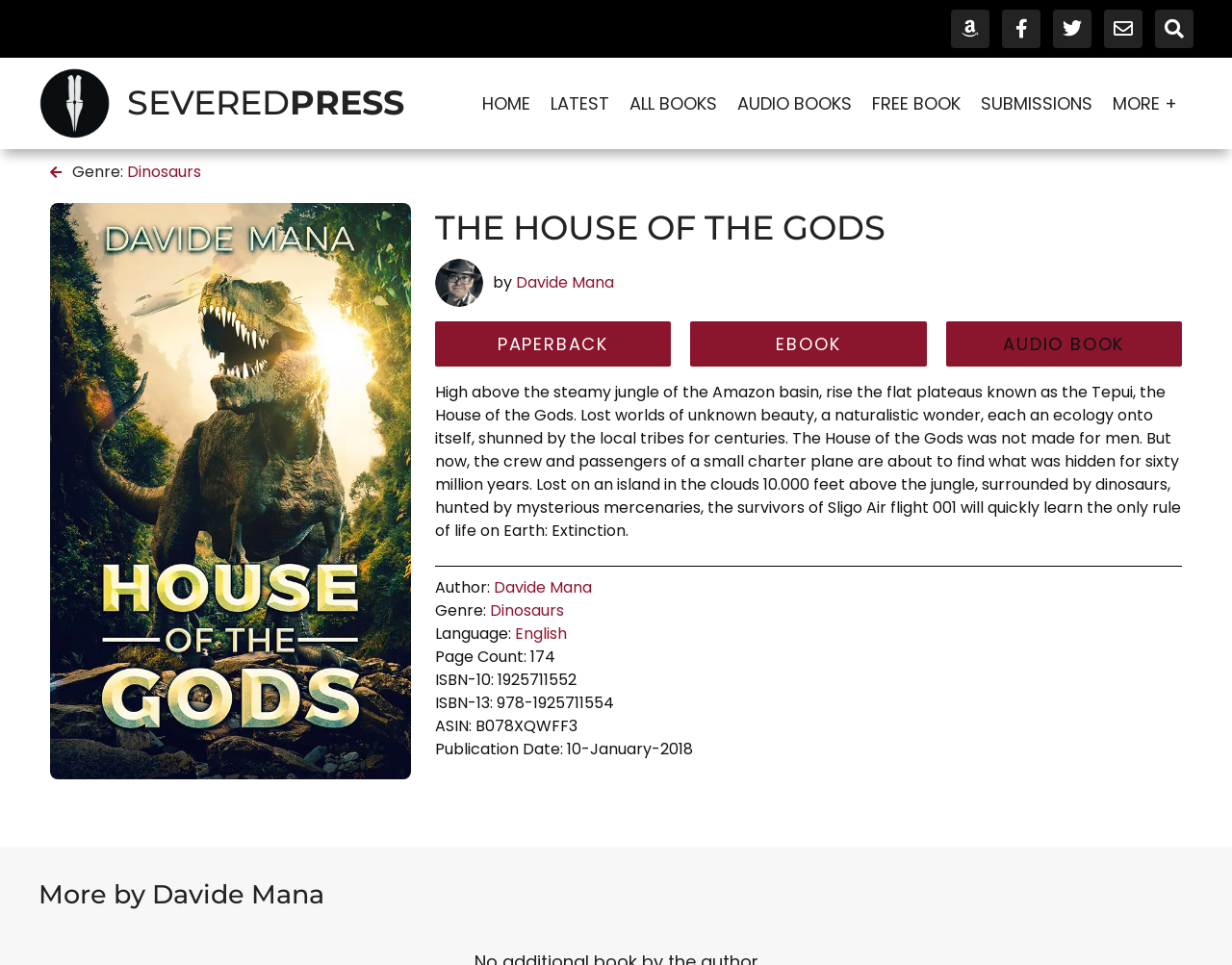Provide the bounding box coordinates for the UI element that is described as: "Free Book".

[0.702, 0.081, 0.785, 0.134]